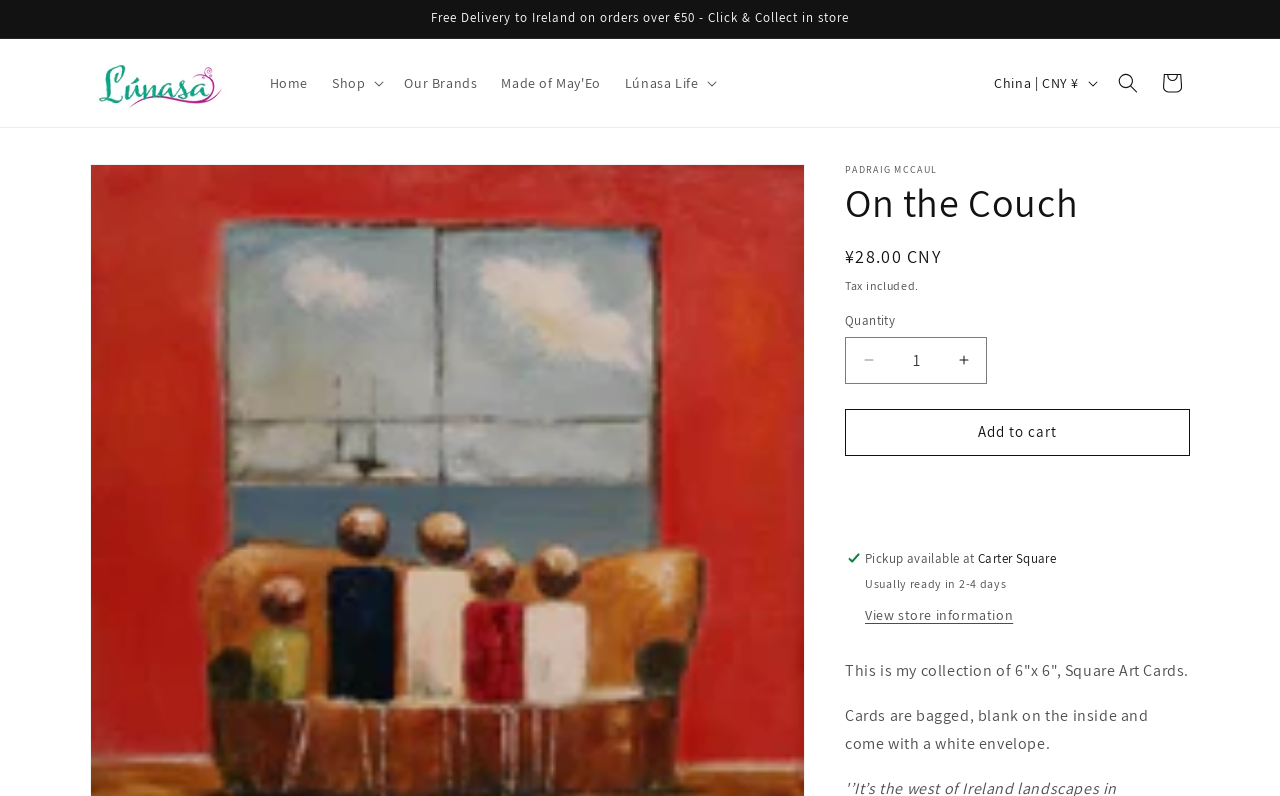Indicate the bounding box coordinates of the element that must be clicked to execute the instruction: "Search for products". The coordinates should be given as four float numbers between 0 and 1, i.e., [left, top, right, bottom].

[0.864, 0.077, 0.898, 0.132]